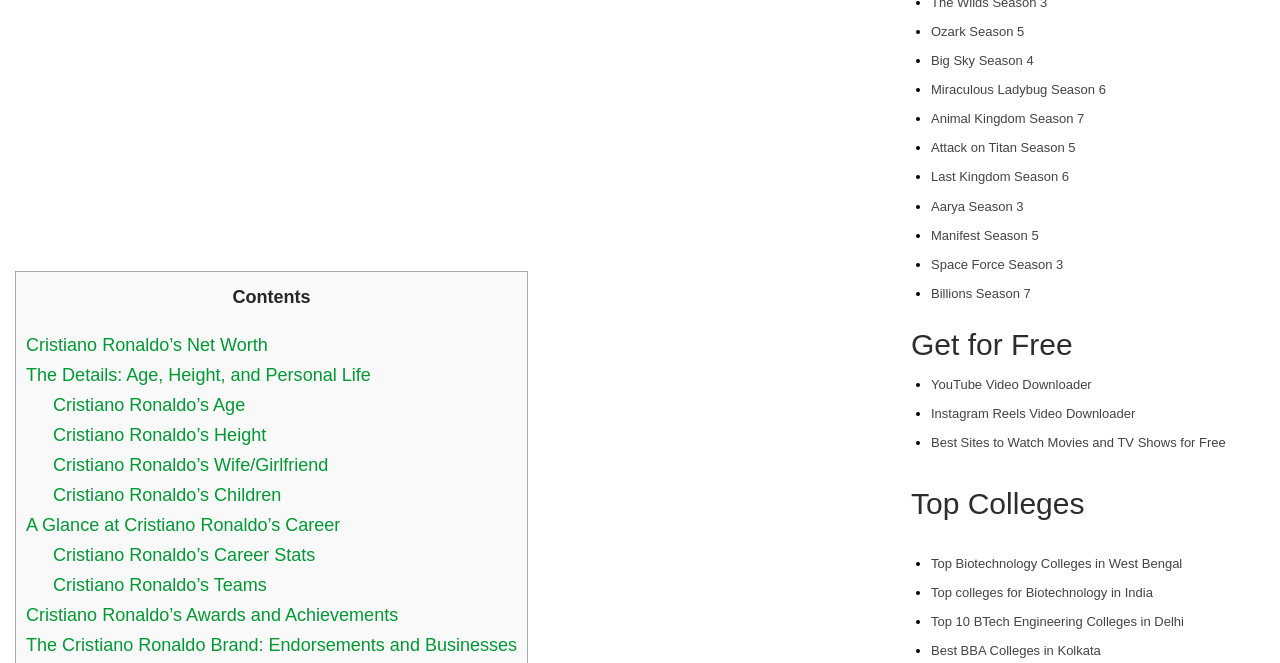Determine the bounding box coordinates for the HTML element described here: "Animal Kingdom Season 7".

[0.727, 0.168, 0.847, 0.19]